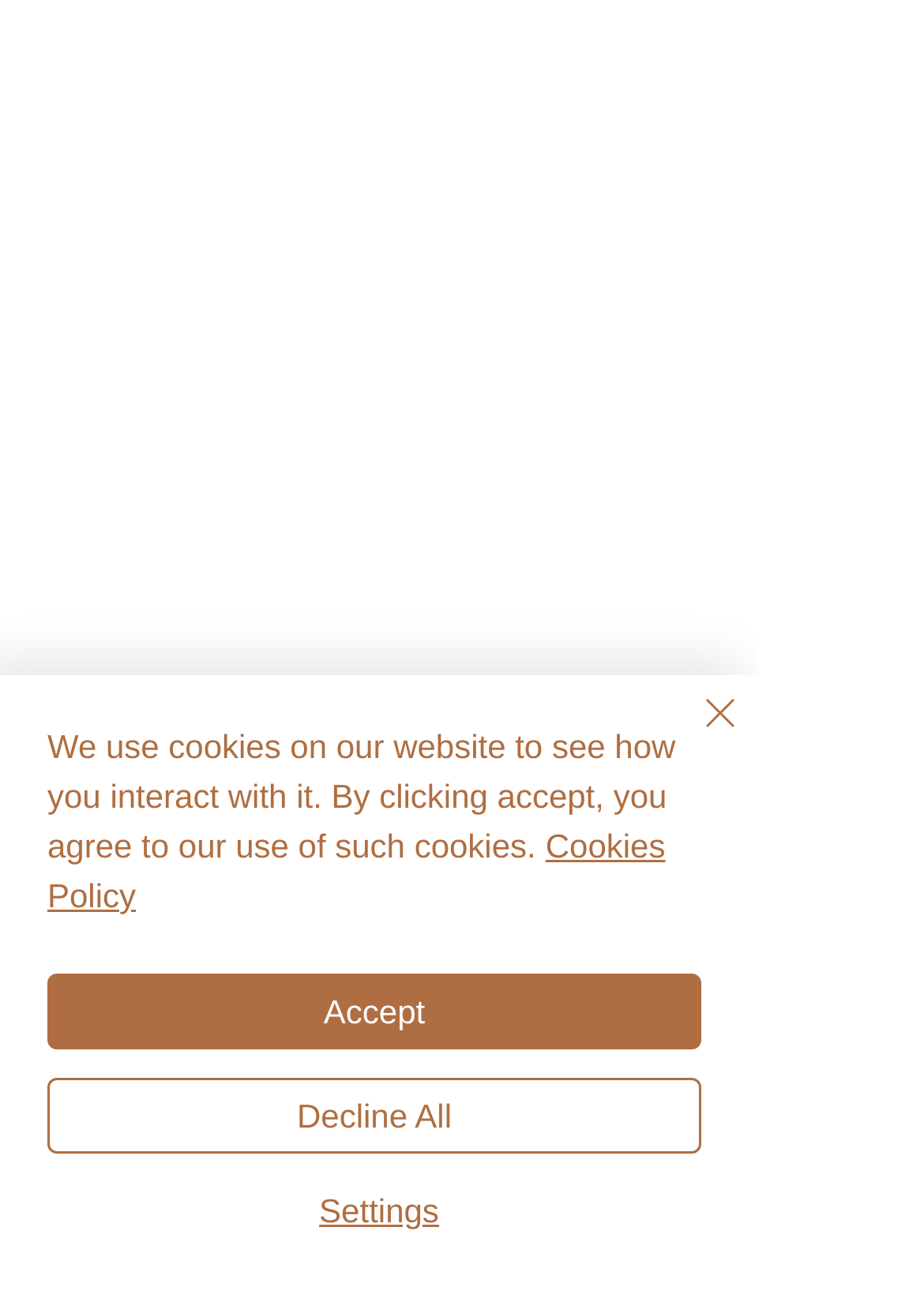With reference to the screenshot, provide a detailed response to the question below:
What is the purpose of the alert?

The alert is displayed at the top of the webpage, indicating that the website uses cookies to track user interactions. It provides a brief message and offers options to accept, decline, or customize cookie settings.